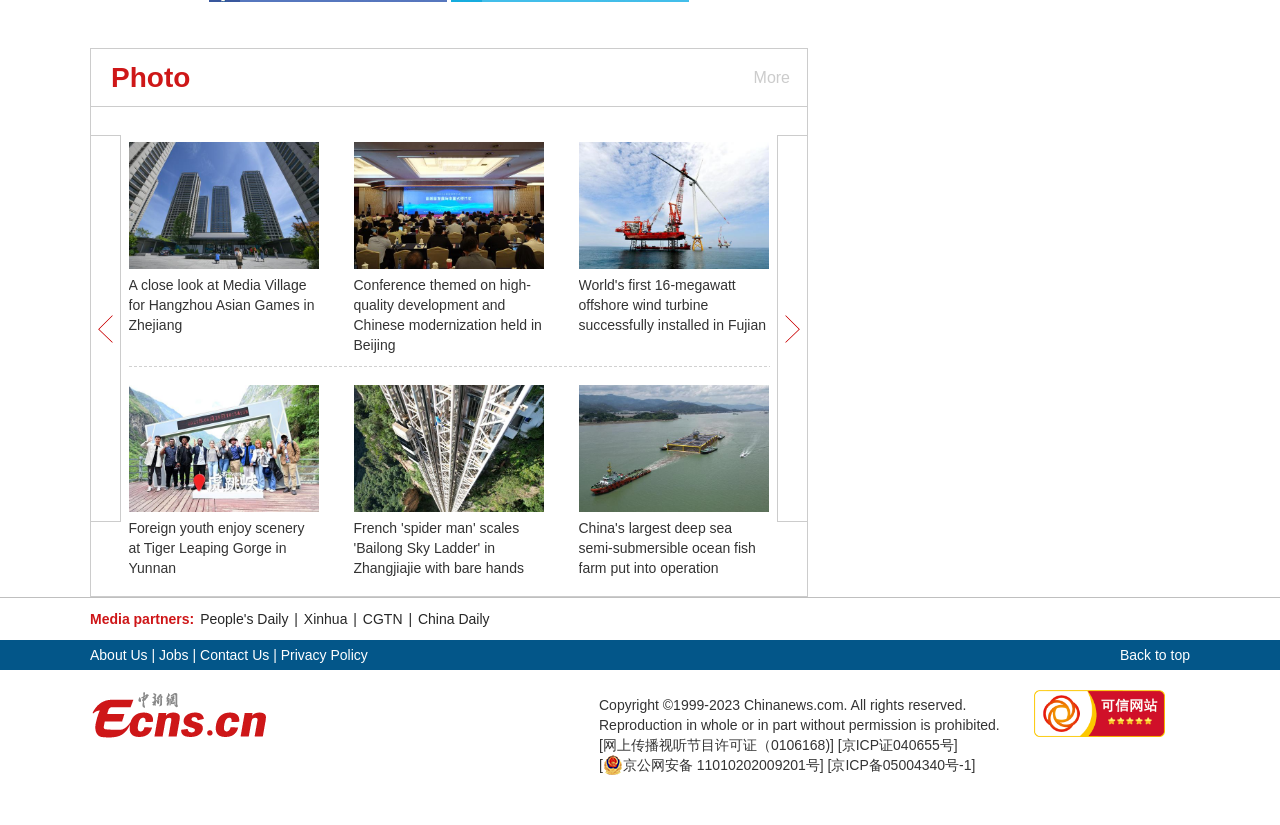Indicate the bounding box coordinates of the element that must be clicked to execute the instruction: "Click on 'More'". The coordinates should be given as four float numbers between 0 and 1, i.e., [left, top, right, bottom].

[0.586, 0.059, 0.617, 0.128]